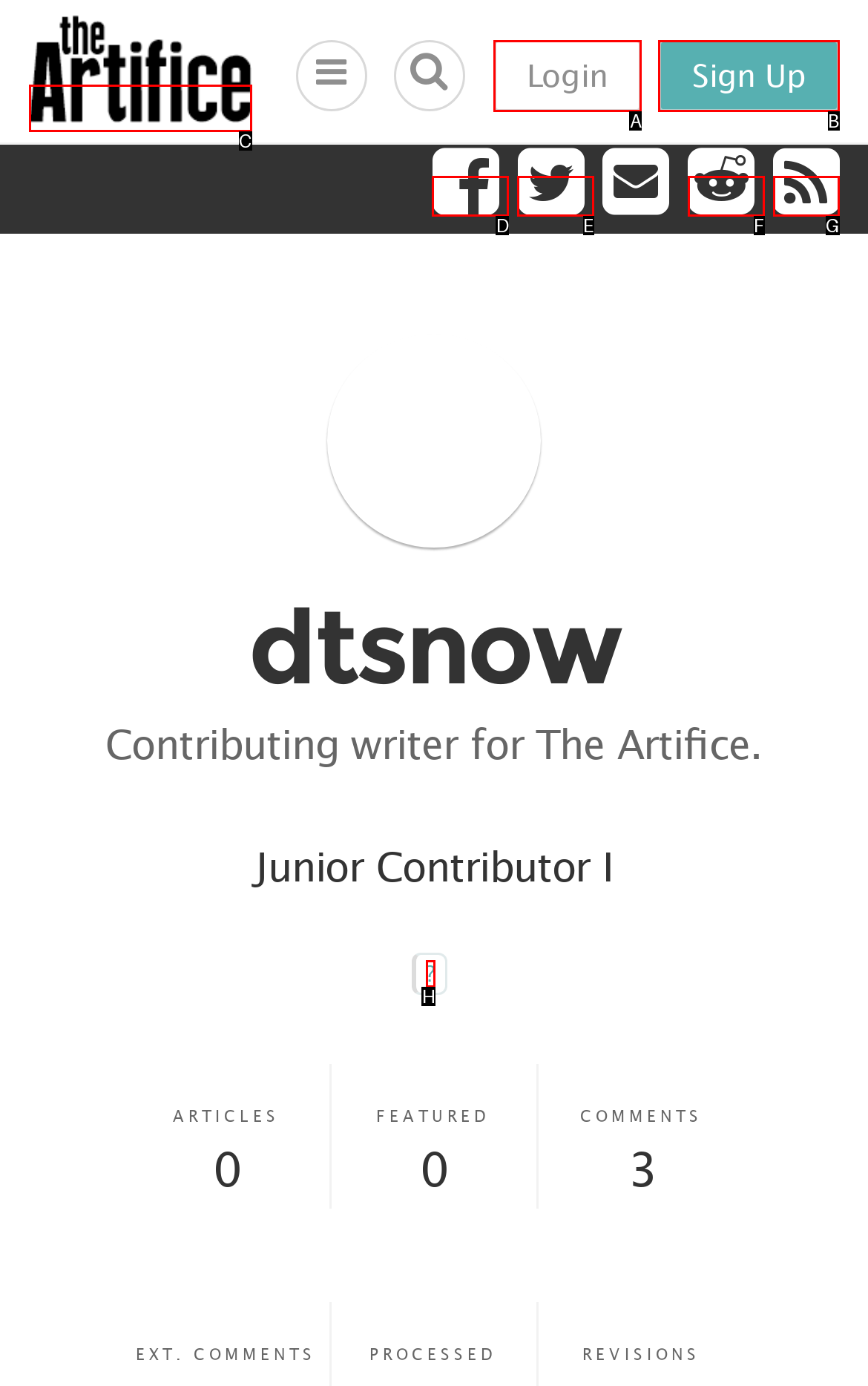With the description: Login, find the option that corresponds most closely and answer with its letter directly.

A